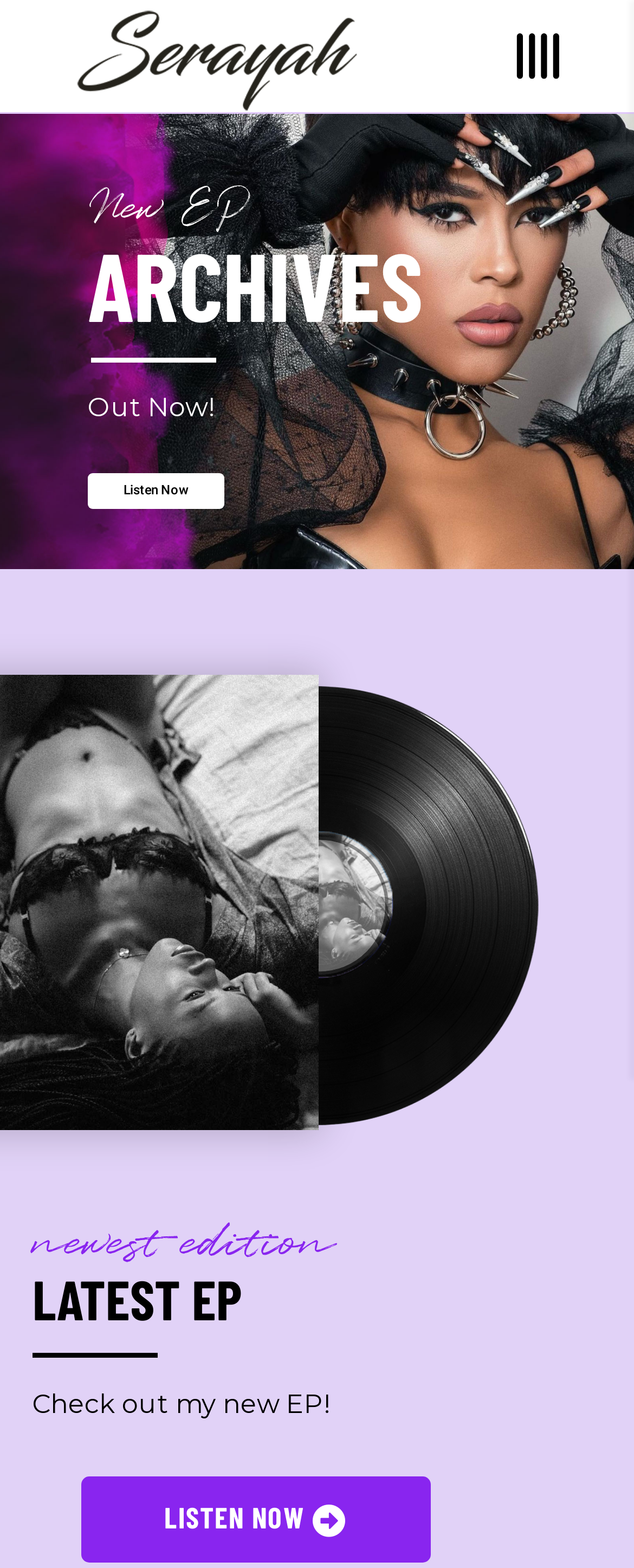Based on the element description: "Listen Now", identify the bounding box coordinates for this UI element. The coordinates must be four float numbers between 0 and 1, listed as [left, top, right, bottom].

[0.138, 0.302, 0.354, 0.325]